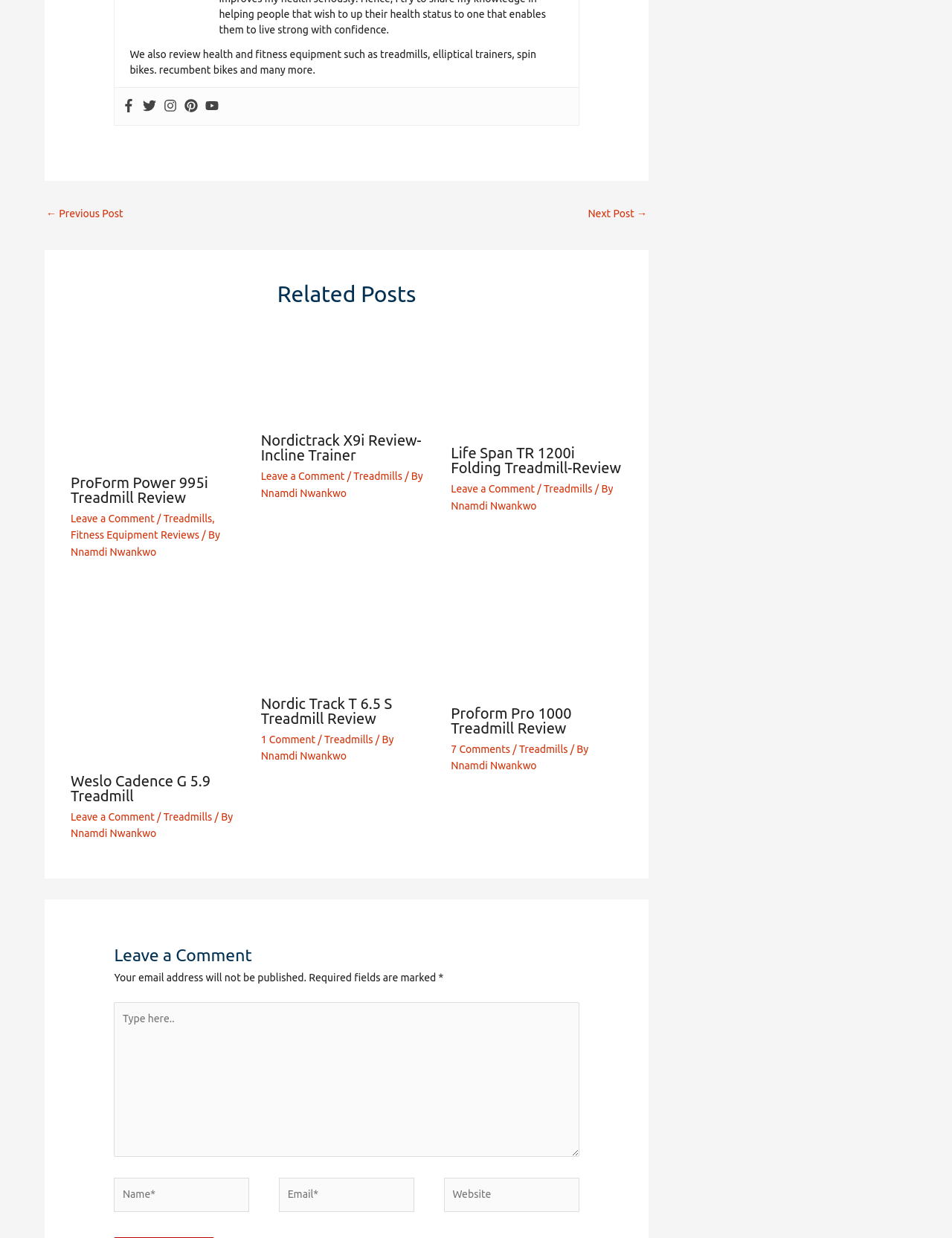Give the bounding box coordinates for the element described by: "parent_node: Website name="url" placeholder="Website"".

[0.466, 0.951, 0.608, 0.979]